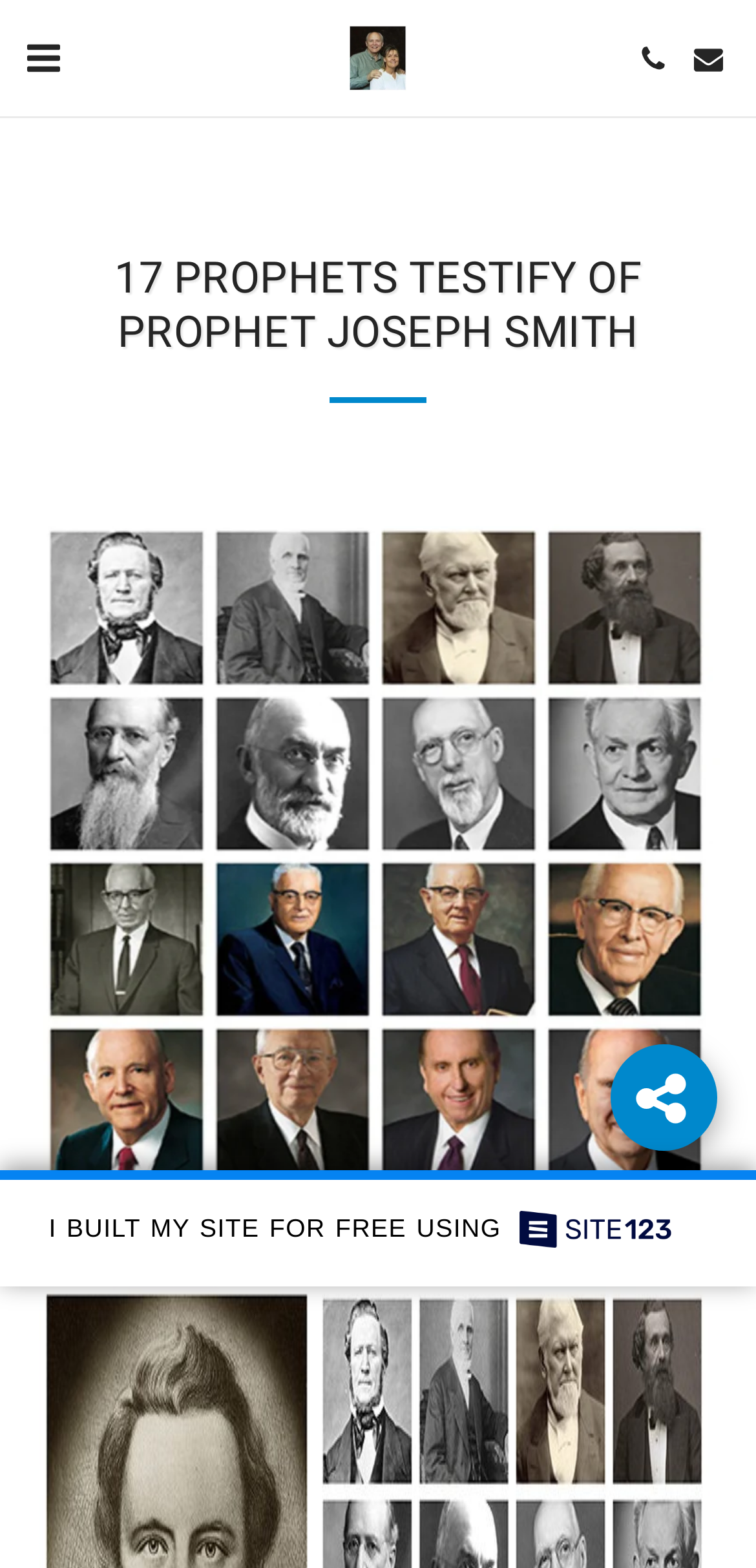Find the bounding box coordinates for the HTML element specified by: "alt="clone"".

[0.827, 0.87, 0.929, 0.894]